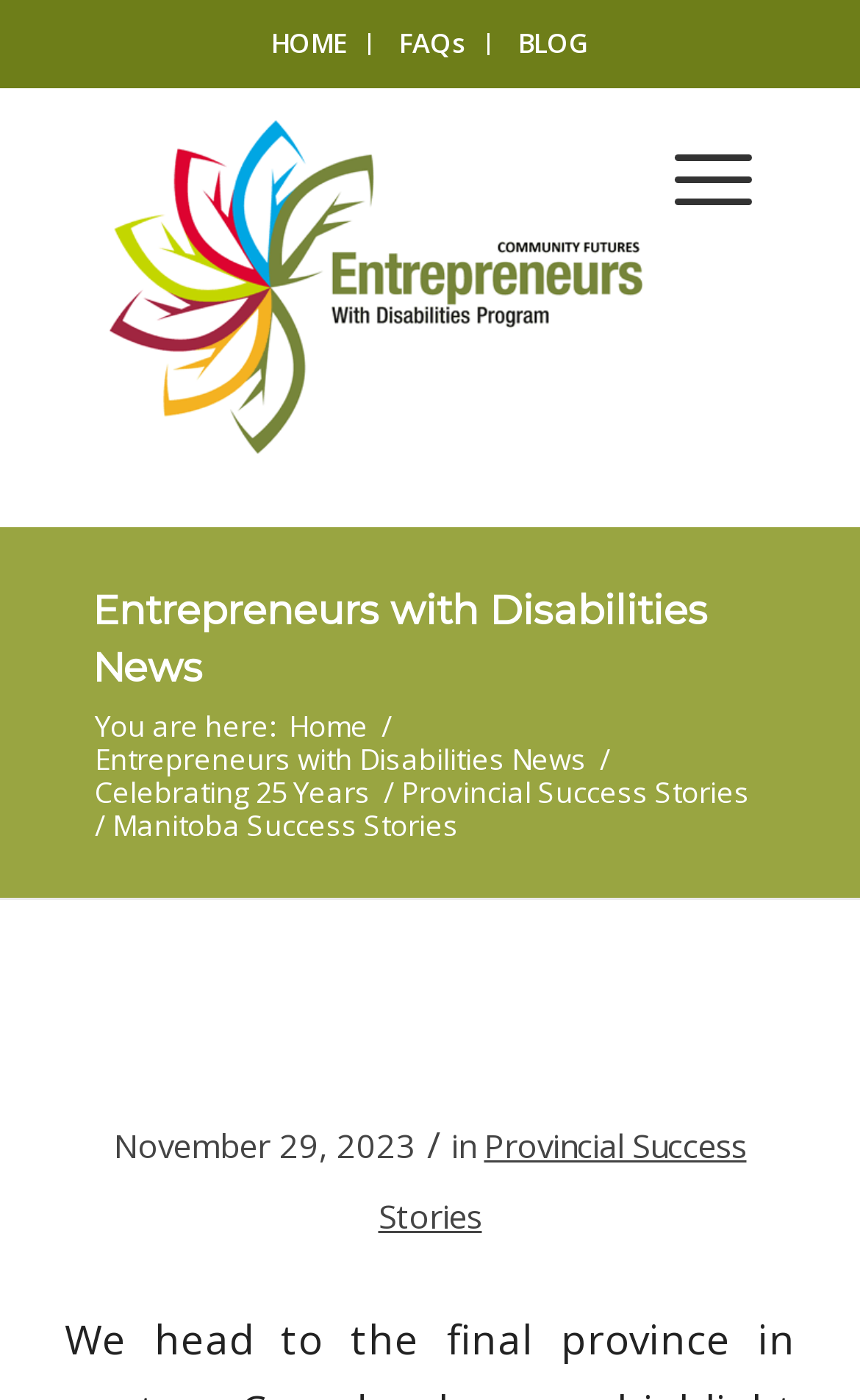Use a single word or phrase to answer the question:
How many links are there in the breadcrumb?

3